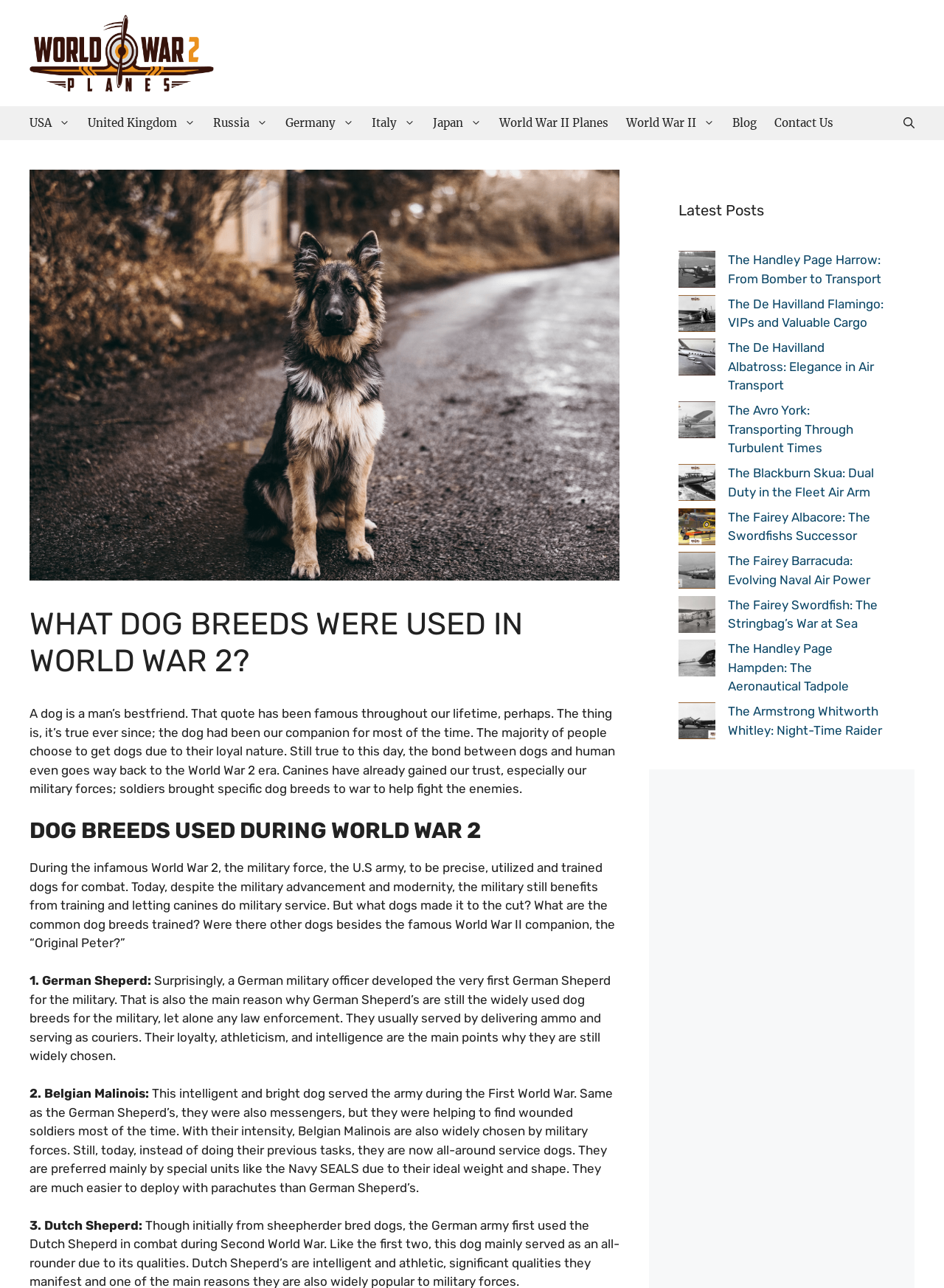Please find and give the text of the main heading on the webpage.

WHAT DOG BREEDS WERE USED IN WORLD WAR 2?